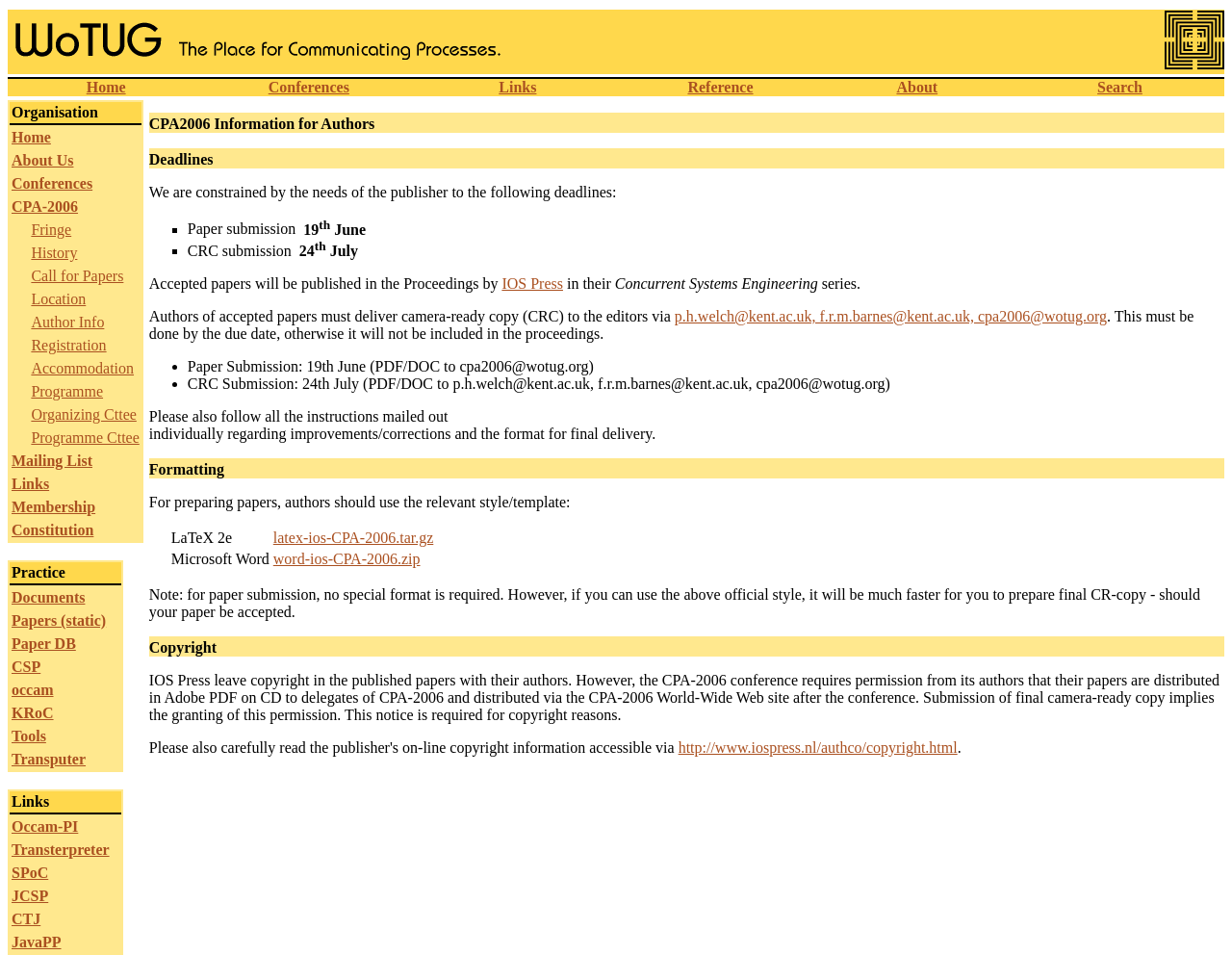Please identify the bounding box coordinates of the element I need to click to follow this instruction: "Read about the cardiovascular system".

None